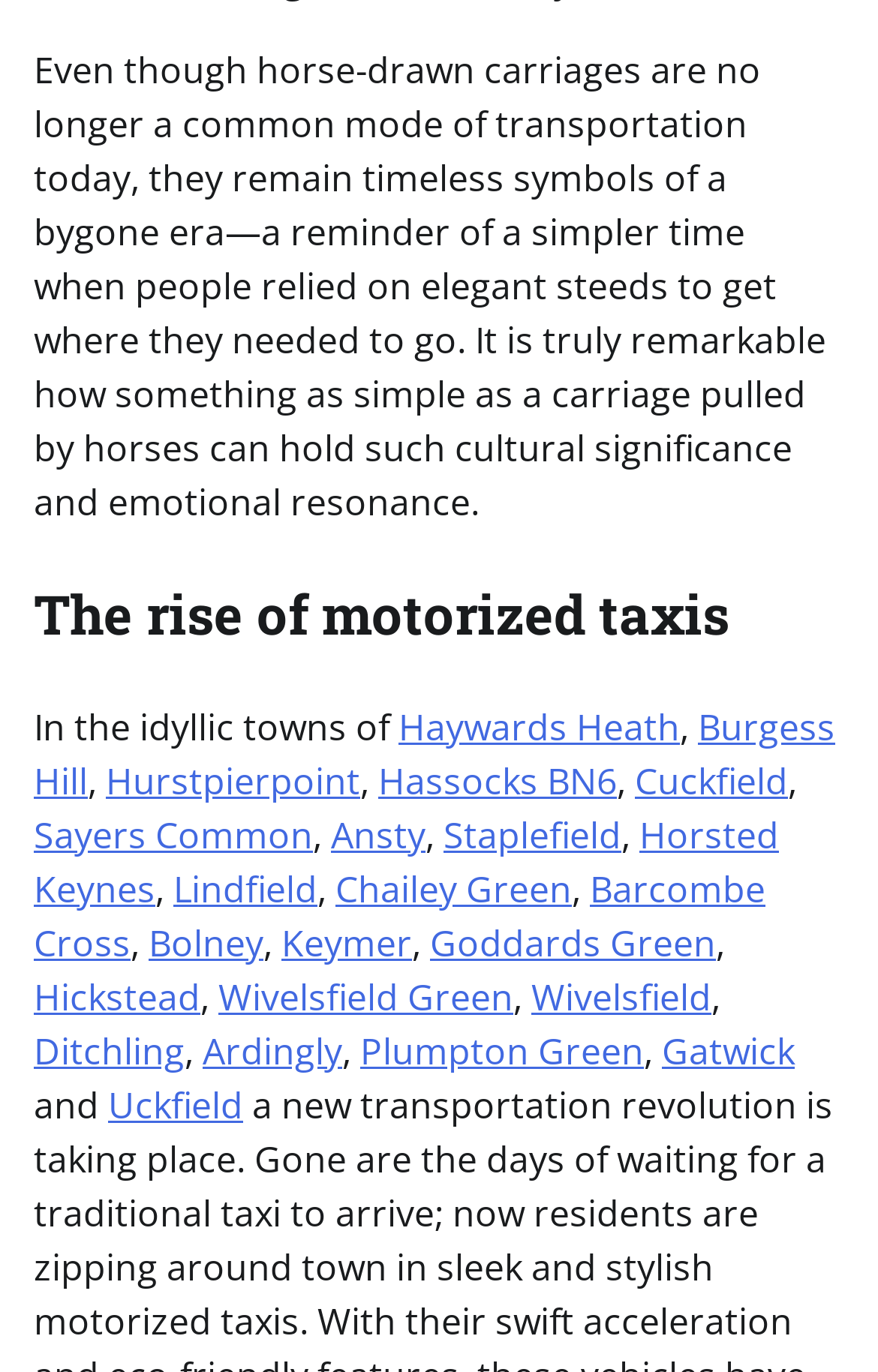Locate the bounding box for the described UI element: "Horsted Keynes". Ensure the coordinates are four float numbers between 0 and 1, formatted as [left, top, right, bottom].

[0.038, 0.59, 0.887, 0.665]